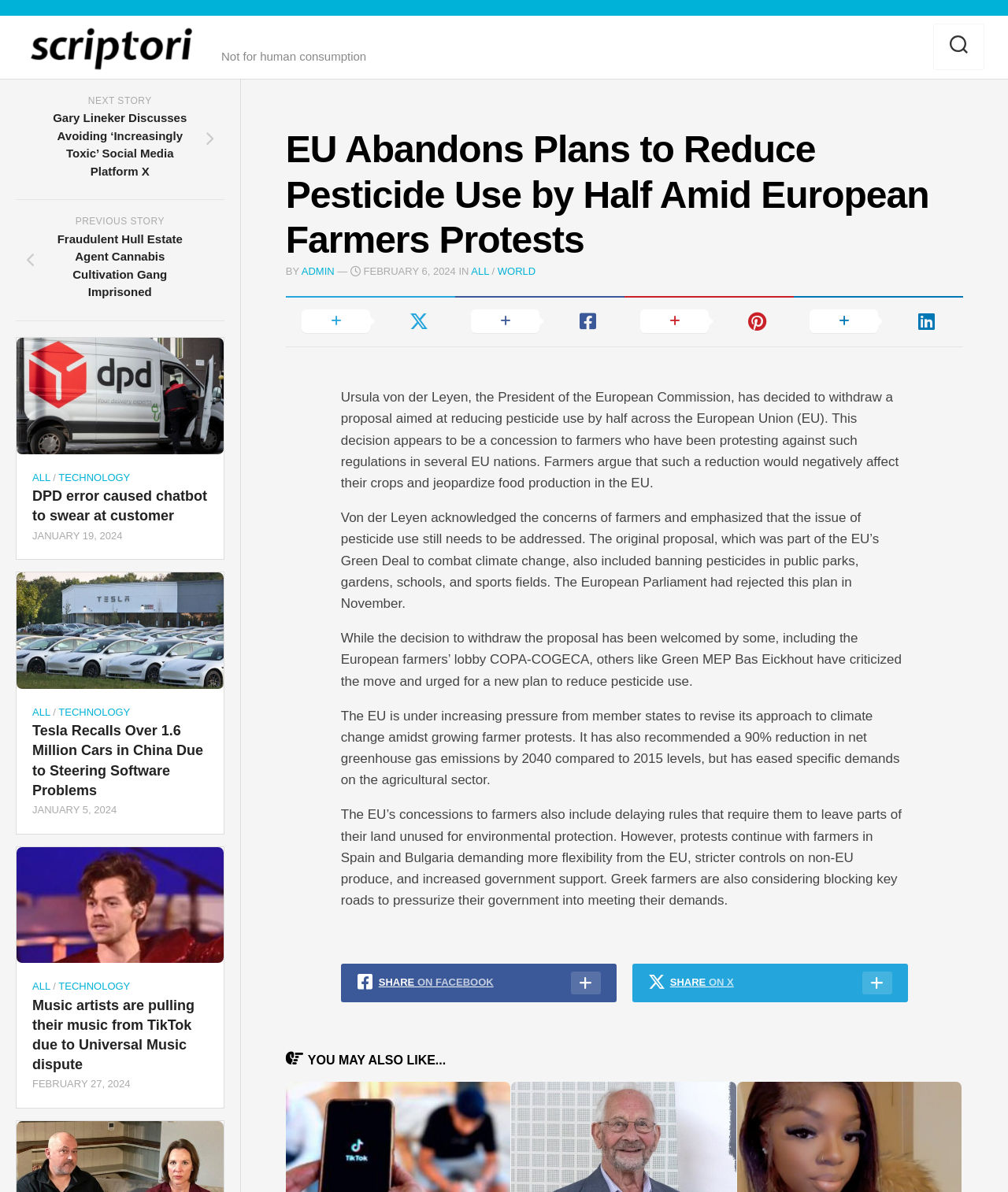Identify the bounding box coordinates for the element you need to click to achieve the following task: "Click on the scriptori link". The coordinates must be four float values ranging from 0 to 1, formatted as [left, top, right, bottom].

[0.023, 0.02, 0.204, 0.059]